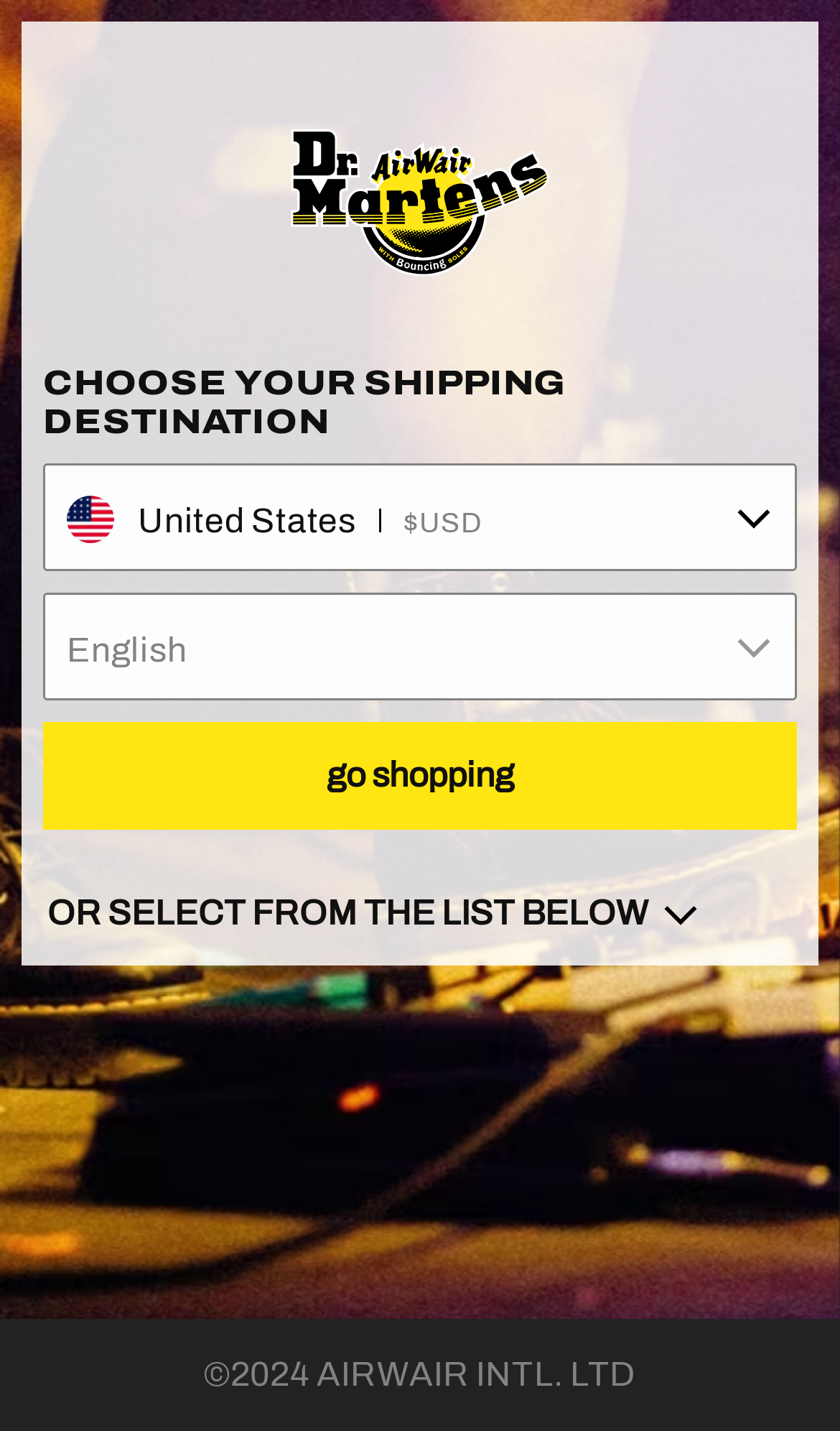From the image, can you give a detailed response to the question below:
What is the default shipping destination?

The default shipping destination is indicated by the selected option 'United States United States $USD' in the 'CHOOSE YOUR SHIPPING DESTINATION' section. This suggests that the website is primarily targeted towards users in the United States.